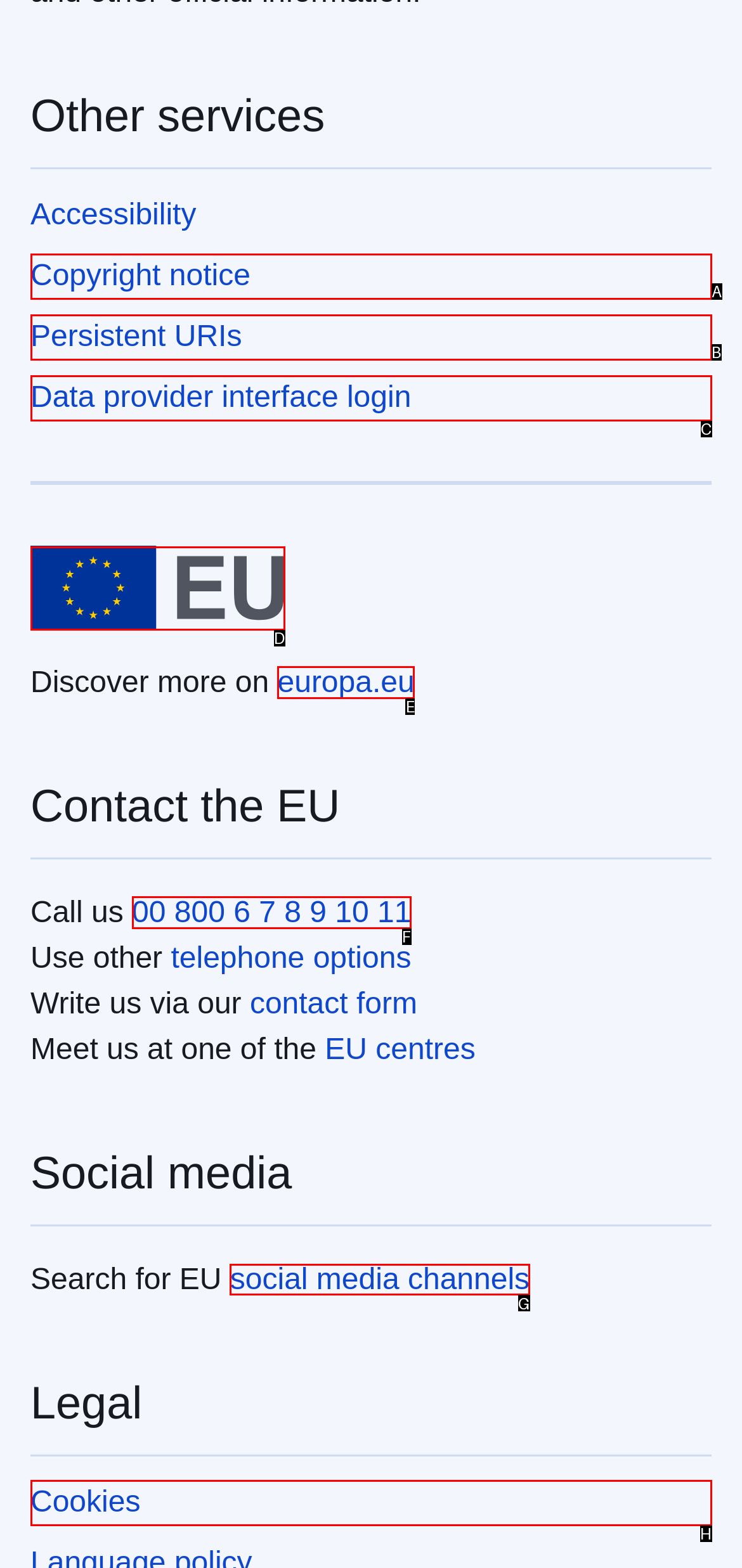Select the letter of the UI element you need to click on to fulfill this task: Search for EU social media channels. Write down the letter only.

G